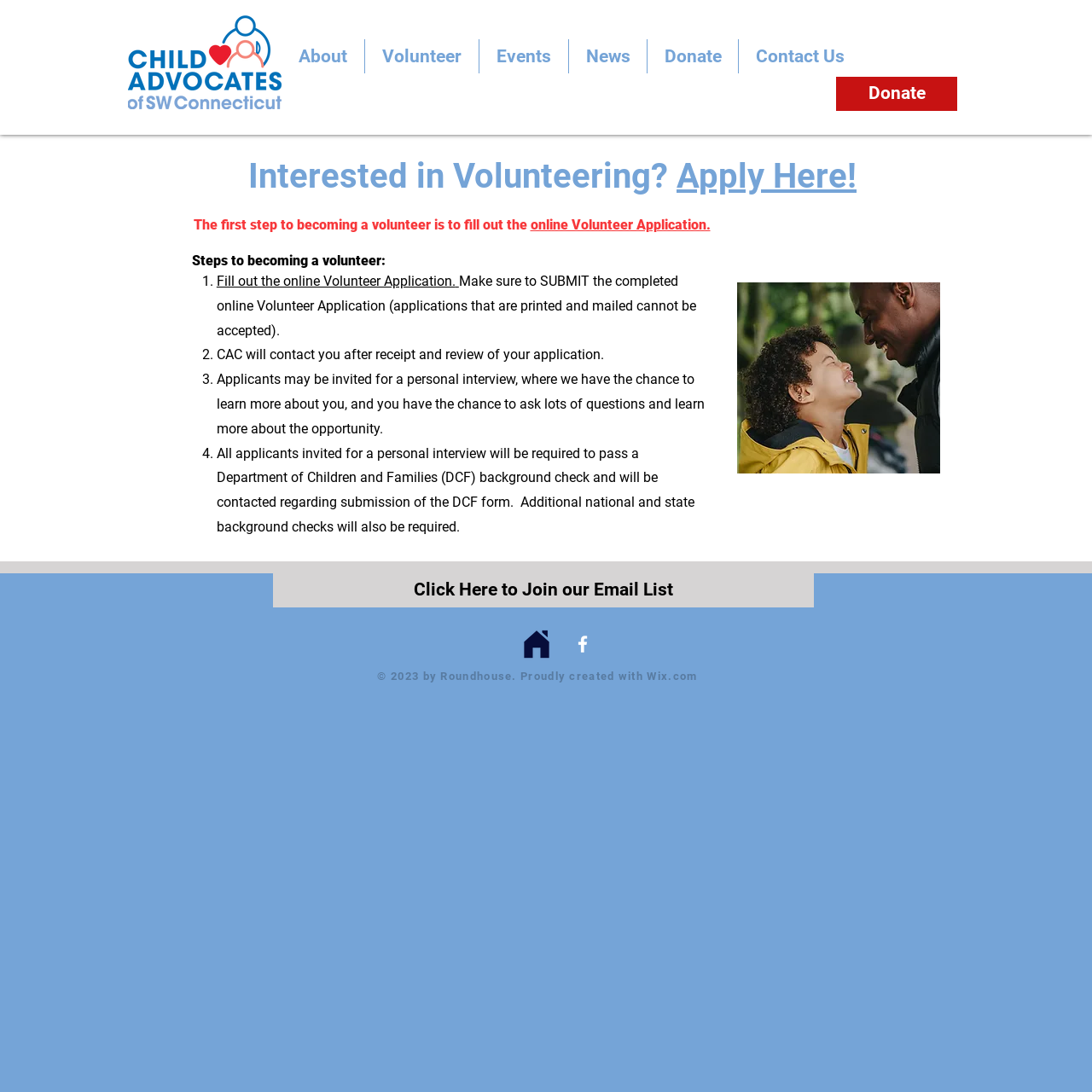What is the organization that created the website?
Using the image as a reference, deliver a detailed and thorough answer to the question.

I found the organization that created the website by reading the footer text. The text says '© 2023 by Roundhouse. Proudly created with Wix.com'. This implies that the organization that created the website is Roundhouse.